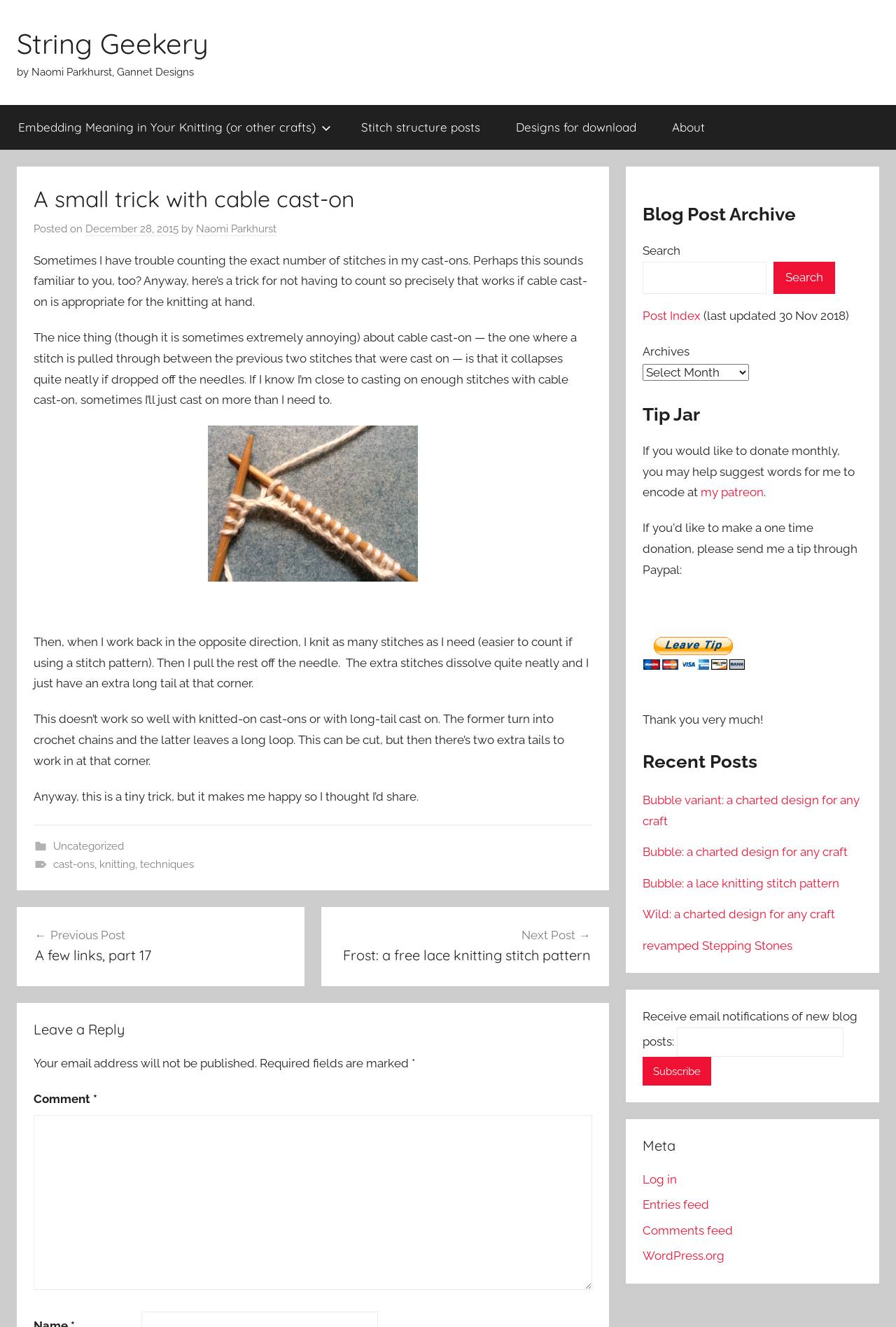What is the name of the next post?
Answer the question in a detailed and comprehensive manner.

I found the name of the next post by looking at the link 'Next Post→ Frost: a free lace knitting stitch pattern' which is located near the bottom of the webpage, indicating that the next post is about a free lace knitting stitch pattern called Frost.